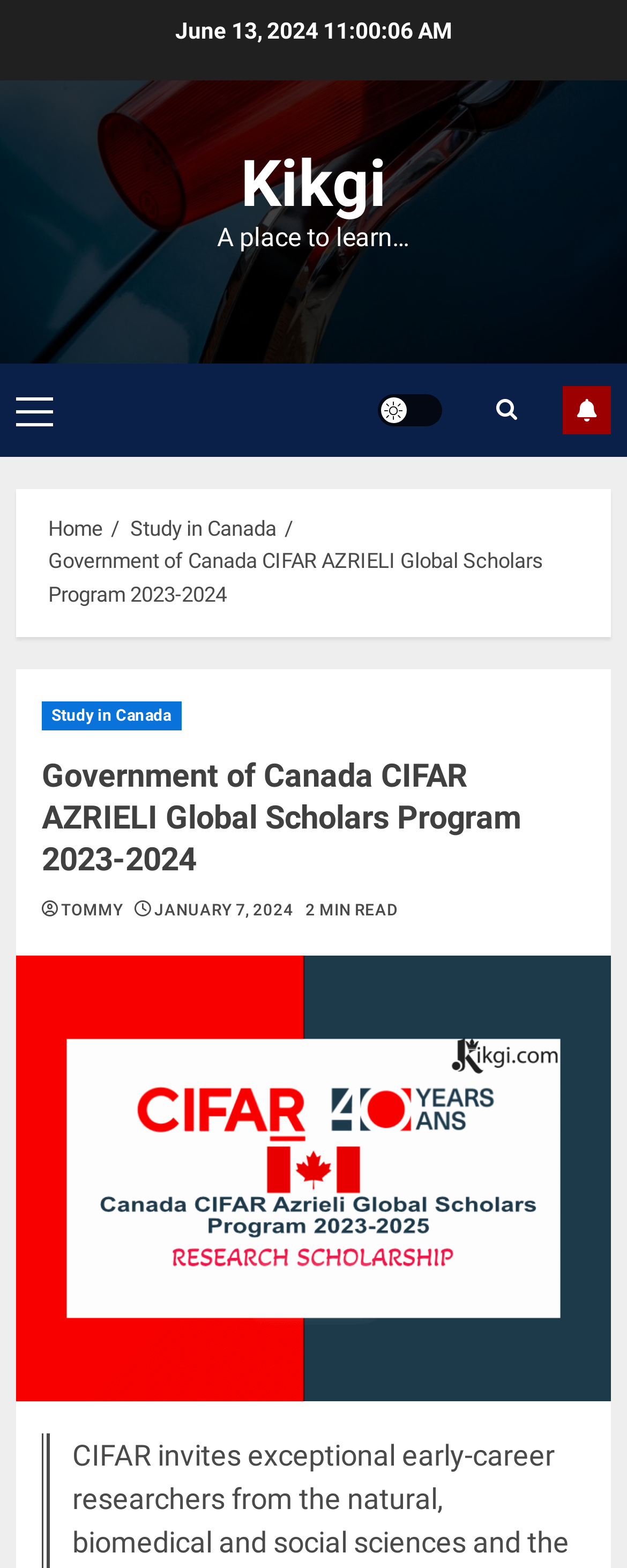What is the purpose of the 'Light/Dark Button'?
Give a thorough and detailed response to the question.

The 'Light/Dark Button' is located at the top-right corner of the webpage, and its icon suggests that it is used to switch between light and dark modes, which is a common feature in web design to adjust the visual theme of a webpage.